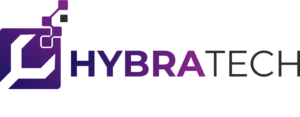What does the logo feature?
Using the visual information from the image, give a one-word or short-phrase answer.

Stylized letter 'H'